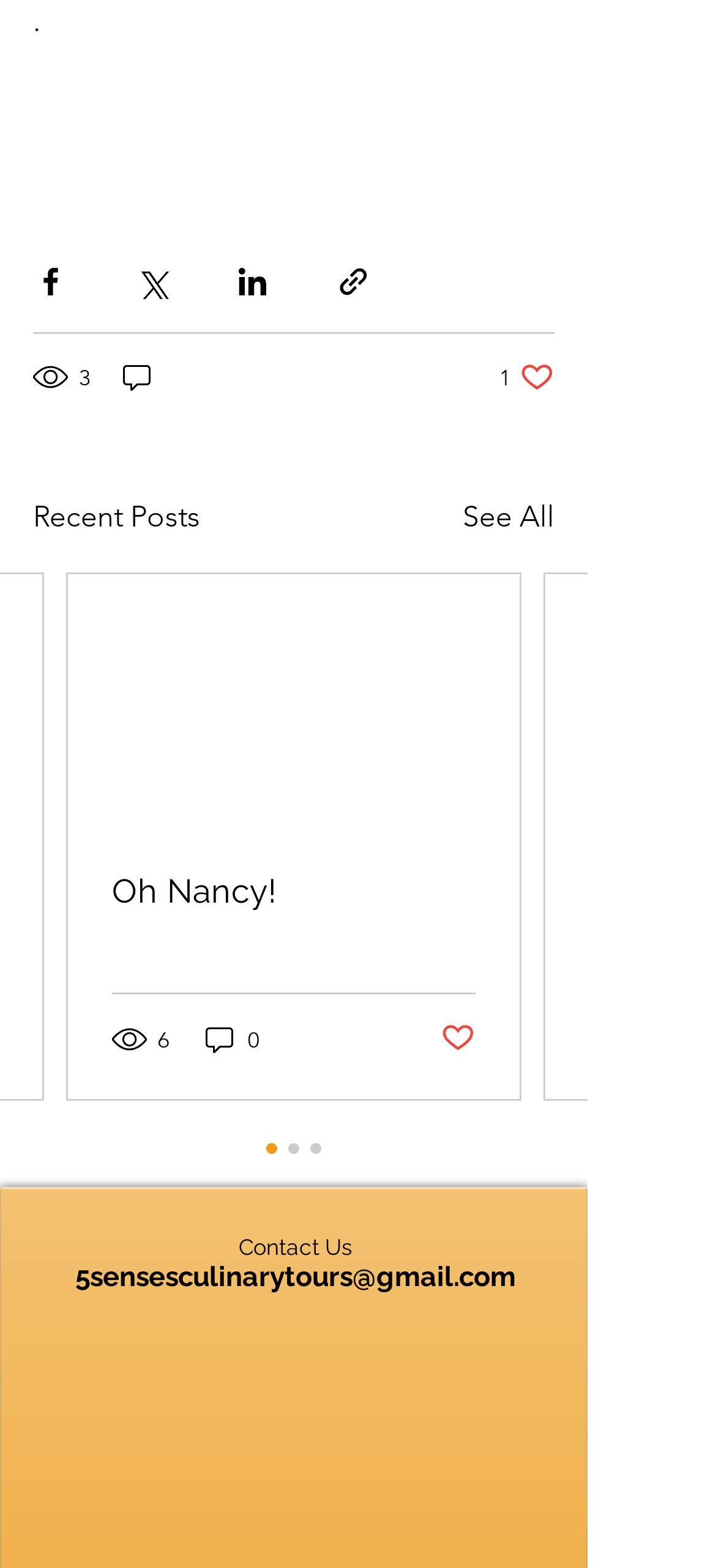Please mark the bounding box coordinates of the area that should be clicked to carry out the instruction: "Contact us via email".

[0.105, 0.804, 0.721, 0.825]